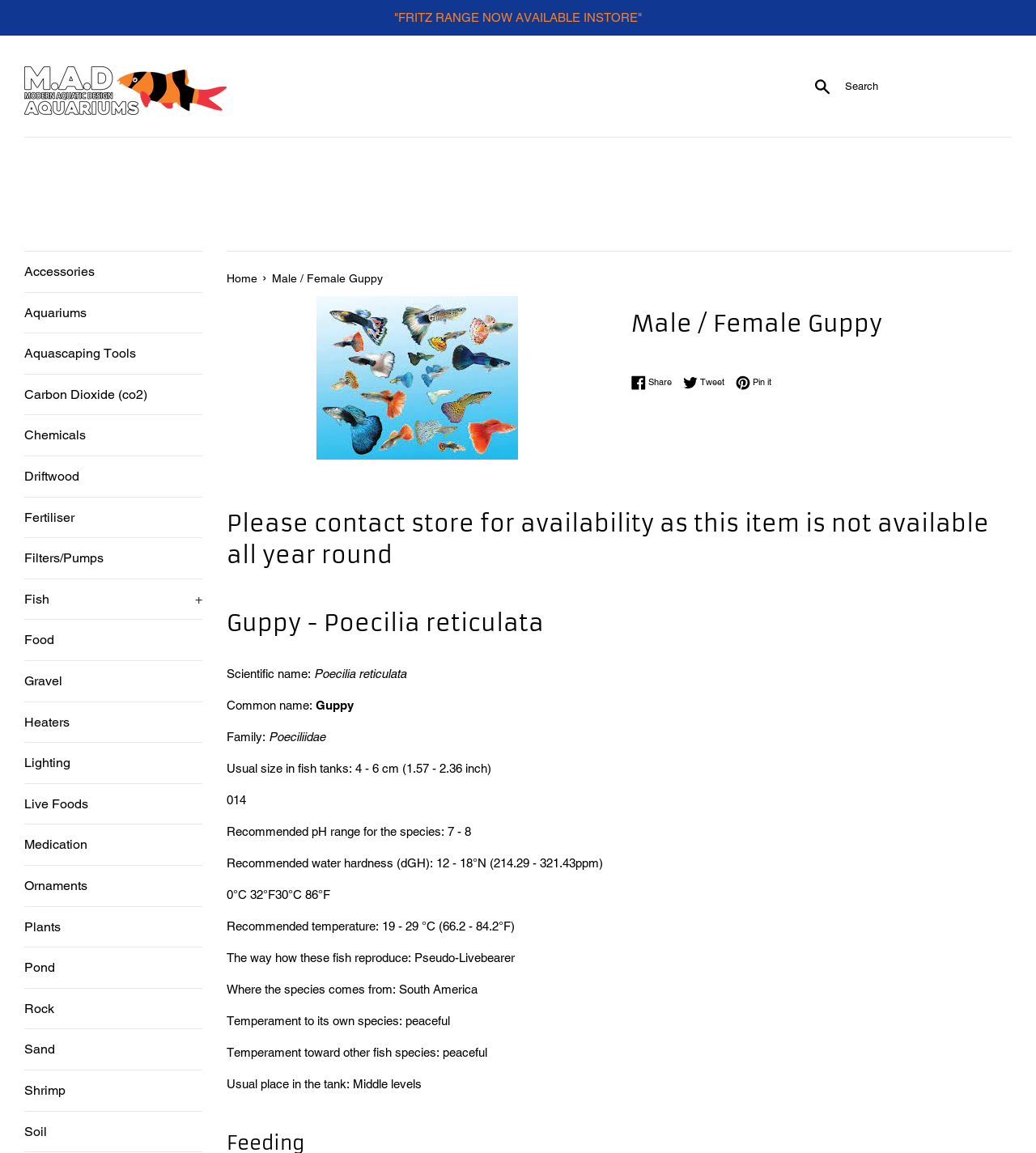Find the bounding box coordinates for the element described here: "Pin it Pin on Pinterest".

[0.71, 0.325, 0.745, 0.338]